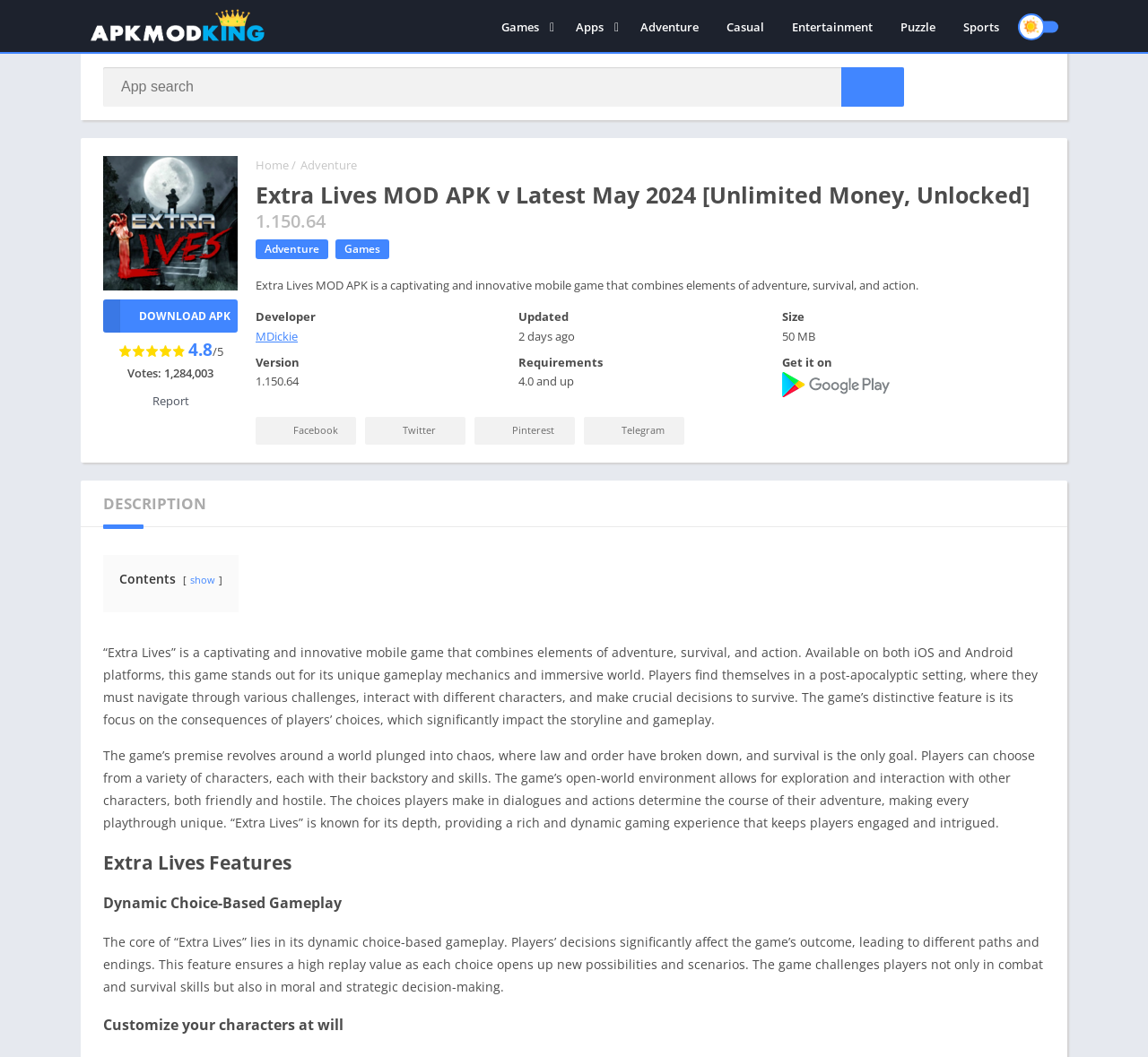What is the genre of the game?
Give a detailed and exhaustive answer to the question.

I found the answer by looking at the static text '“Extra Lives” is a captivating and innovative mobile game that combines elements of adventure, survival, and action.' which suggests that the game belongs to multiple genres.